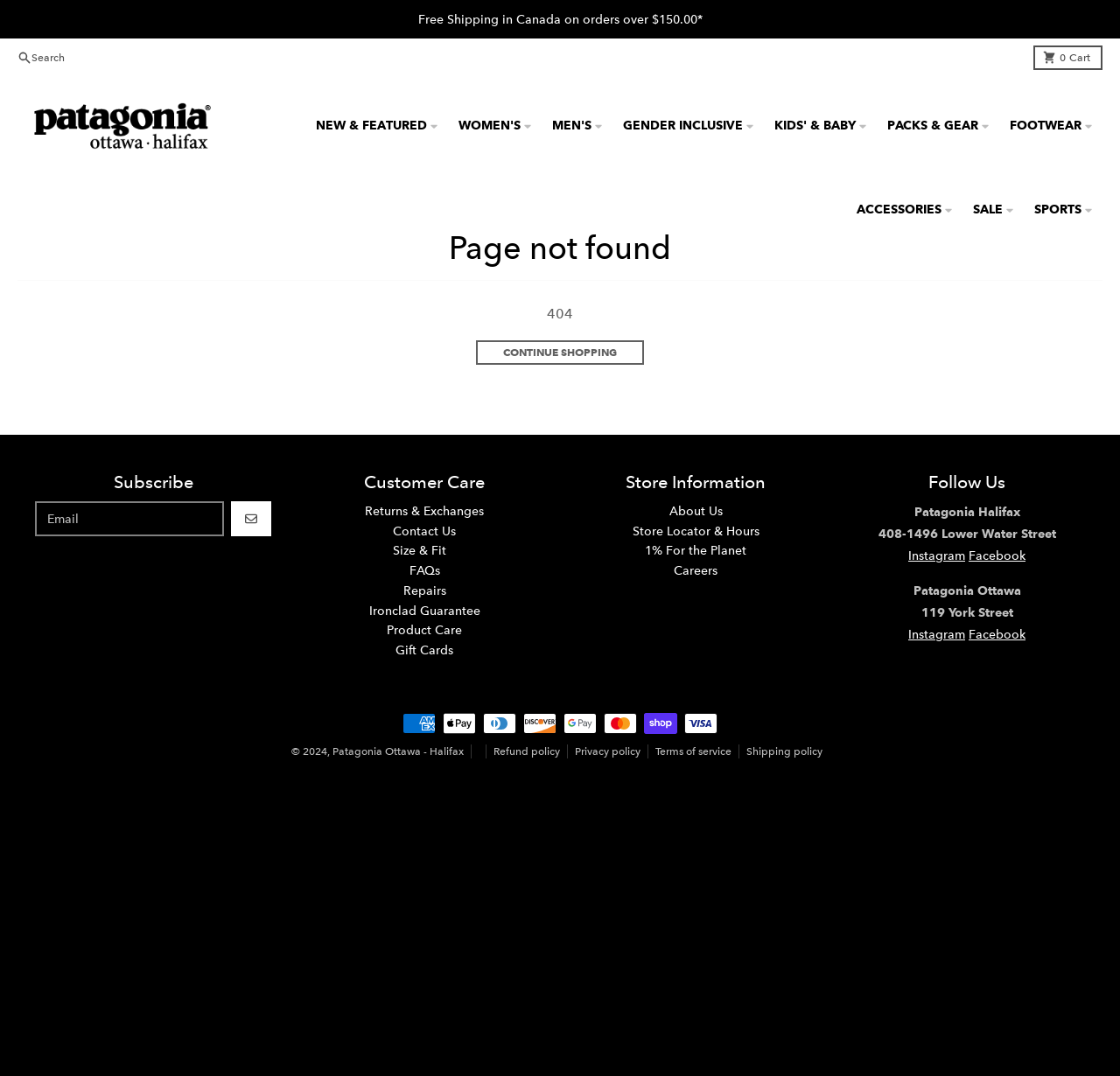Identify the bounding box coordinates of the element that should be clicked to fulfill this task: "Search for products". The coordinates should be provided as four float numbers between 0 and 1, i.e., [left, top, right, bottom].

[0.009, 0.044, 0.064, 0.063]